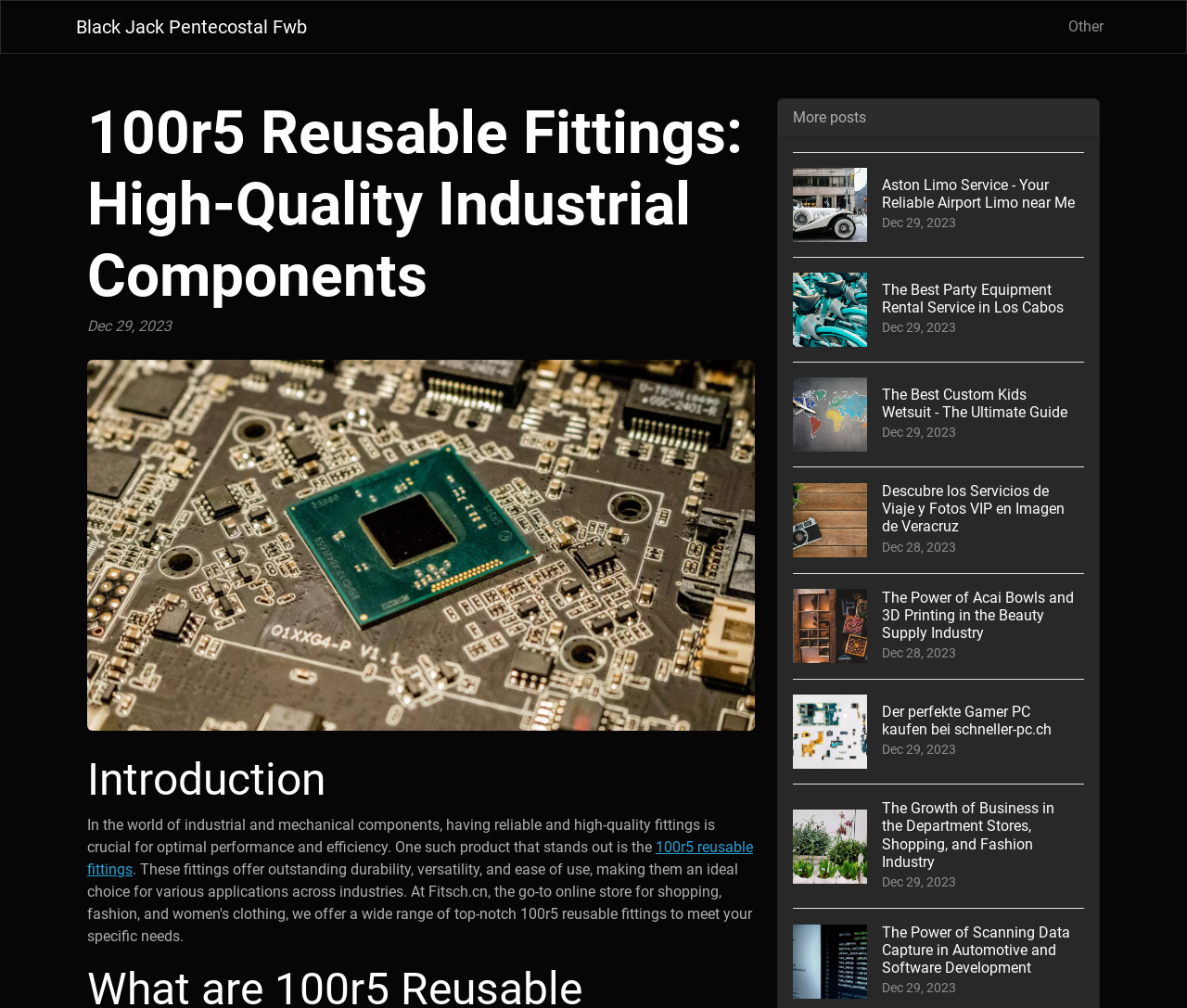Locate the bounding box coordinates of the area that needs to be clicked to fulfill the following instruction: "Visit the homepage of The Echo". The coordinates should be in the format of four float numbers between 0 and 1, namely [left, top, right, bottom].

None